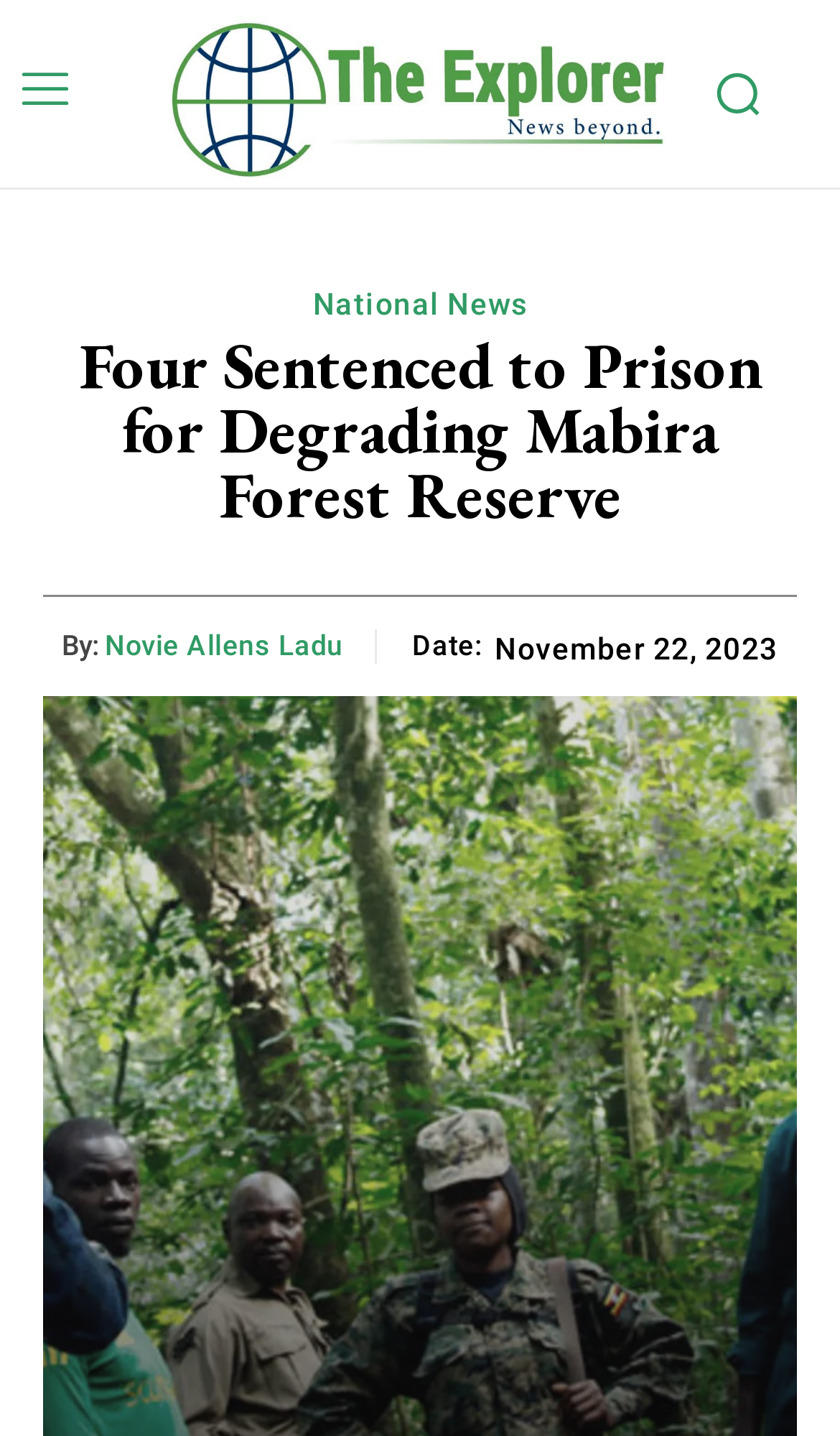What is the name of the forest mentioned in the article?
Look at the image and construct a detailed response to the question.

I found the answer by looking at the main heading of the webpage, which is 'Four Sentenced to Prison for Degrading Mabira Forest Reserve'. The heading clearly mentions the name of the forest, which is Mabira Forest Reserve.